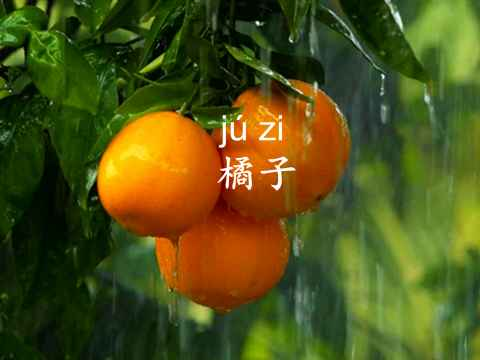Outline with detail what the image portrays.

The image depicts a cluster of ripe oranges, glistening as raindrops cascade over them, capturing the essence of a vibrant, lush garden. Below the oranges, the words "jú zi" (橘子), meaning "orange" in Mandarin, are prominently displayed, emphasizing their cultural significance. This imagery evokes nostalgia, reminding viewers of the author's childhood memories spent in a Mandarin garden, where the sight and scent of orange trees filled their world with warmth and joy. The backdrop of greenery hints at the natural beauty and tranquility found in such gardens, further enhancing the connection to themes of home and reminiscence.